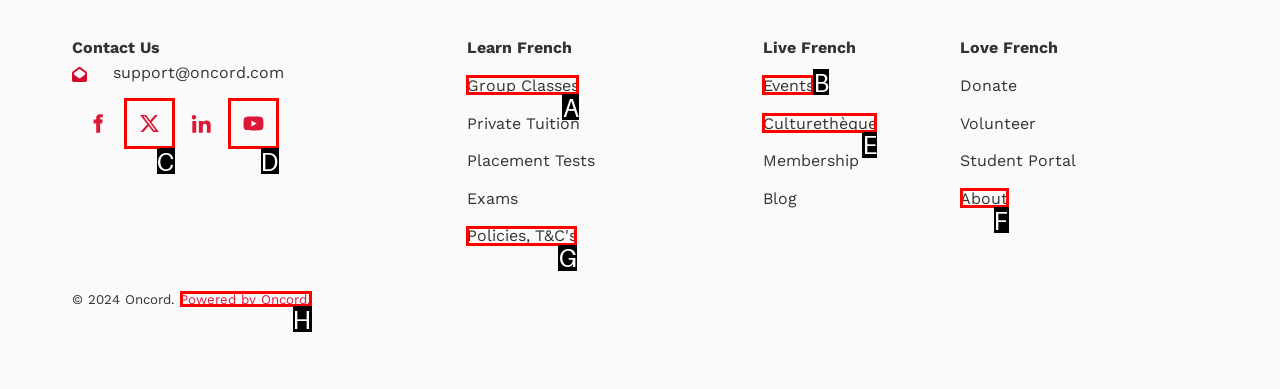Select the letter of the HTML element that best fits the description: Powered by Oncord.
Answer with the corresponding letter from the provided choices.

H